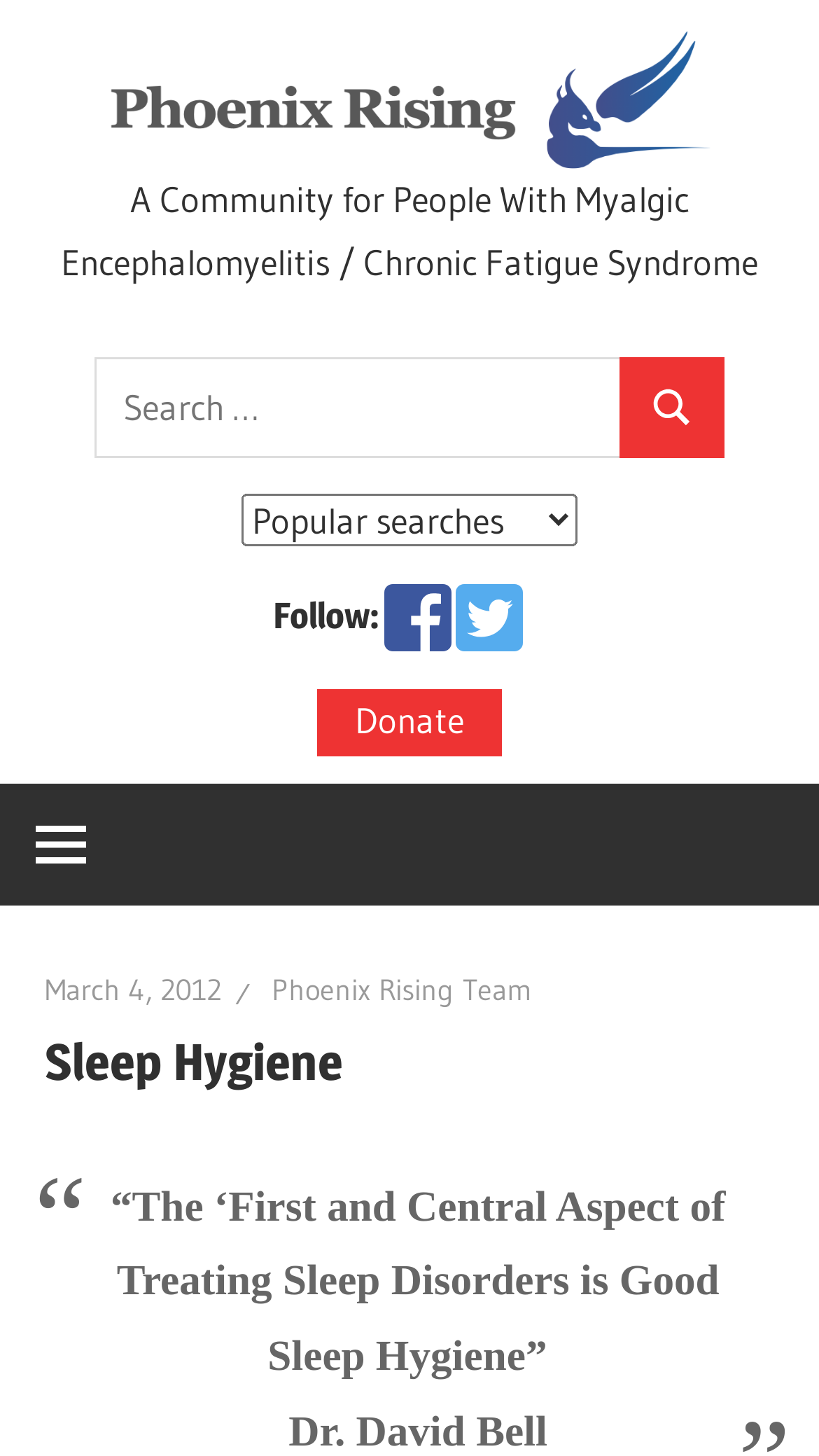Locate the bounding box coordinates of the element that needs to be clicked to carry out the instruction: "Search for something". The coordinates should be given as four float numbers ranging from 0 to 1, i.e., [left, top, right, bottom].

[0.115, 0.245, 0.885, 0.315]